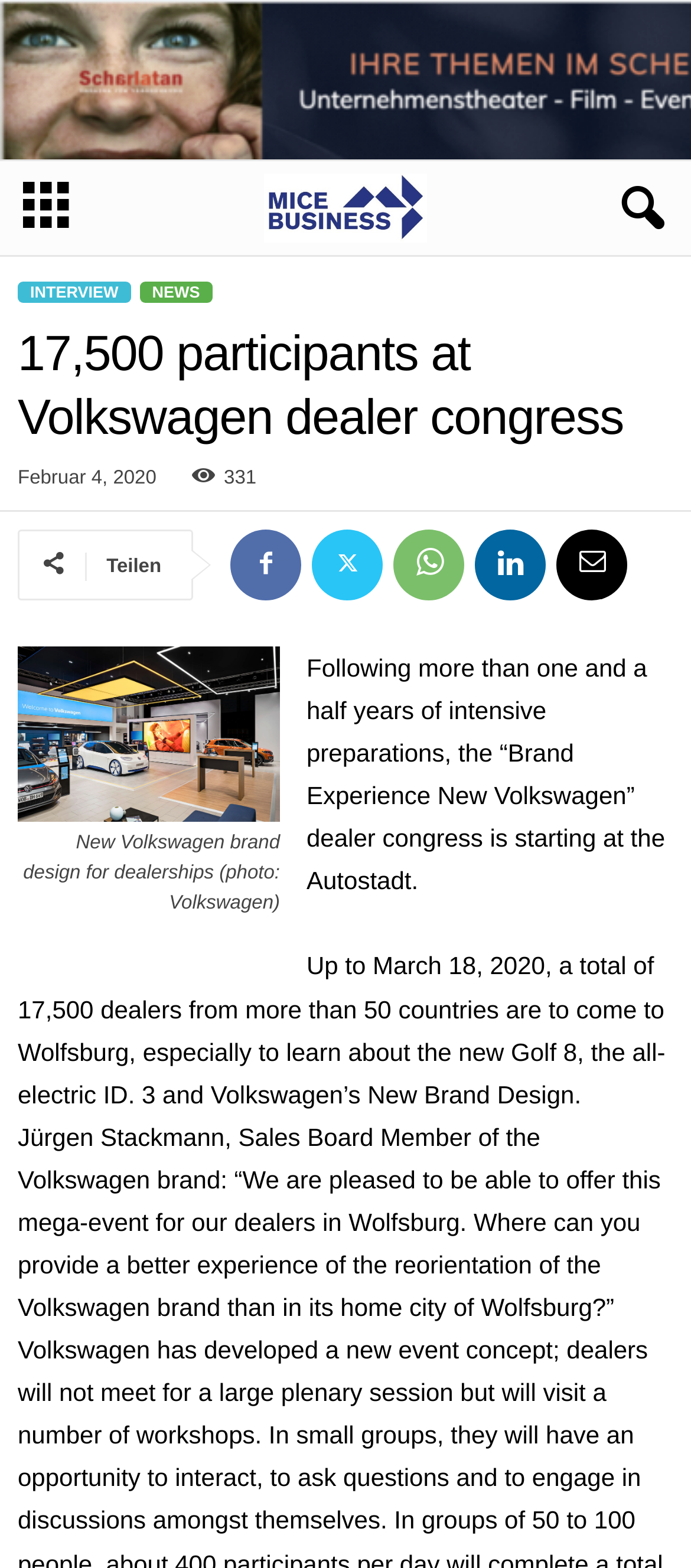How many countries are represented by the dealers at the congress?
From the details in the image, provide a complete and detailed answer to the question.

The answer can be found in the static text element that says 'Up to March 18, 2020, a total of 17,500 dealers from more than 50 countries are to come to Wolfsburg...'.